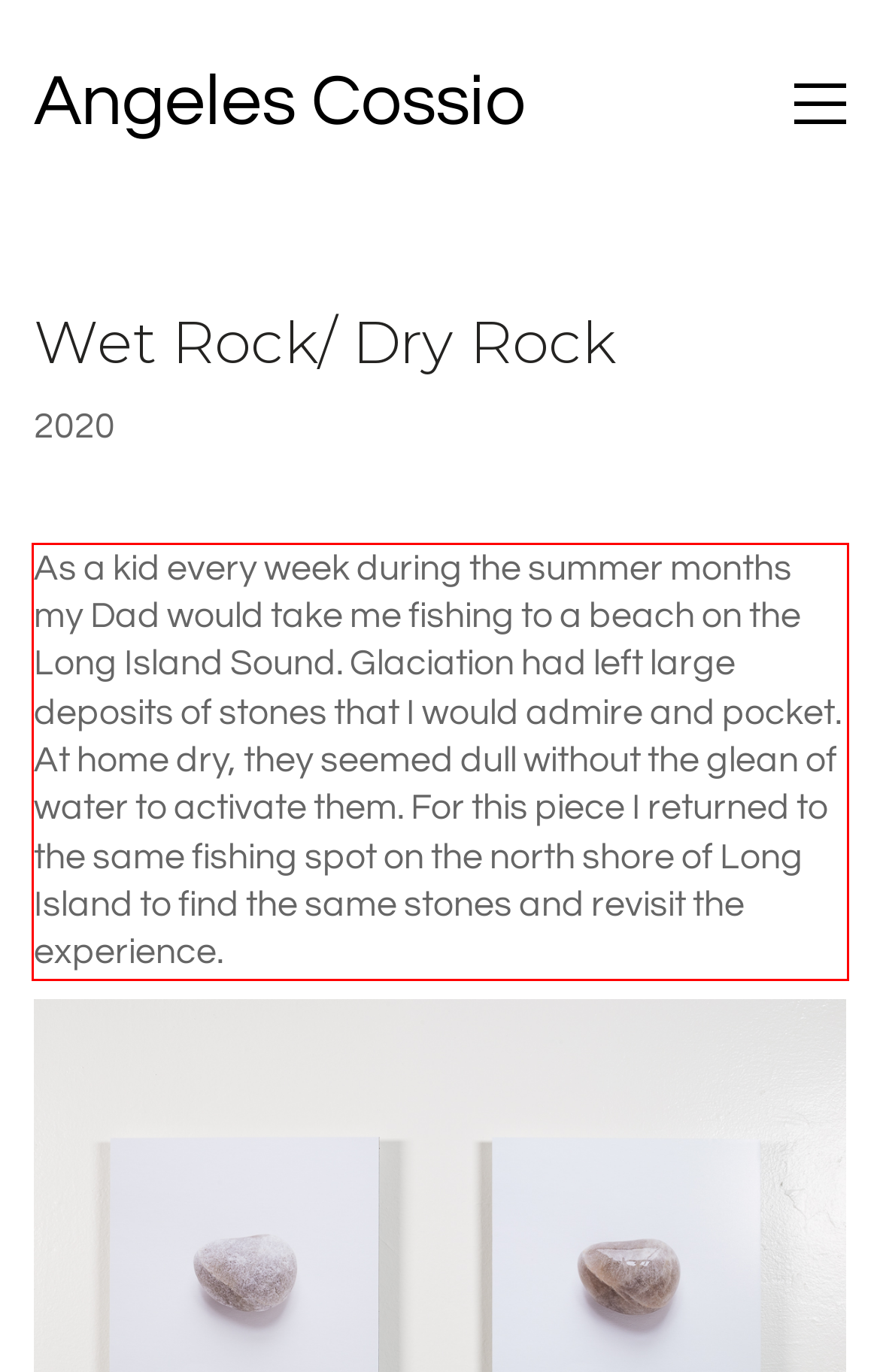Given a webpage screenshot with a red bounding box, perform OCR to read and deliver the text enclosed by the red bounding box.

As a kid every week during the summer months my Dad would take me fishing to a beach on the Long Island Sound. Glaciation had left large deposits of stones that I would admire and pocket. At home dry, they seemed dull without the glean of water to activate them. For this piece I returned to the same fishing spot on the north shore of Long Island to find the same stones and revisit the experience.